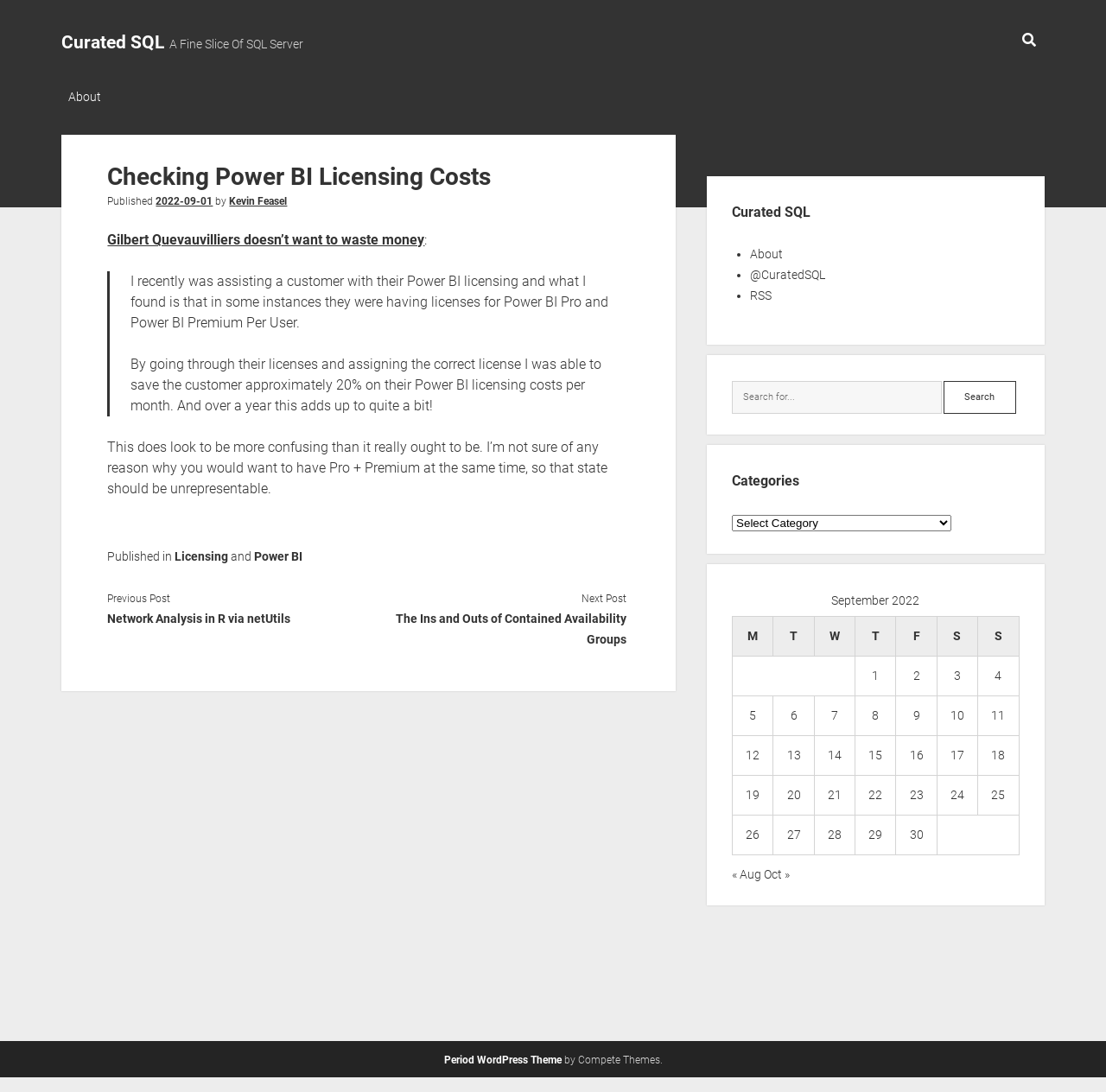Please identify the bounding box coordinates of the clickable element to fulfill the following instruction: "Read the article about checking Power BI licensing costs". The coordinates should be four float numbers between 0 and 1, i.e., [left, top, right, bottom].

[0.056, 0.123, 0.611, 0.633]